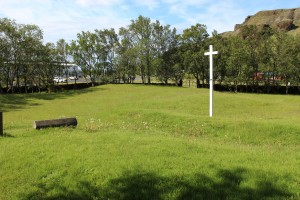Respond to the following question with a brief word or phrase:
What is the significance of the white wooden cross?

Historical significance